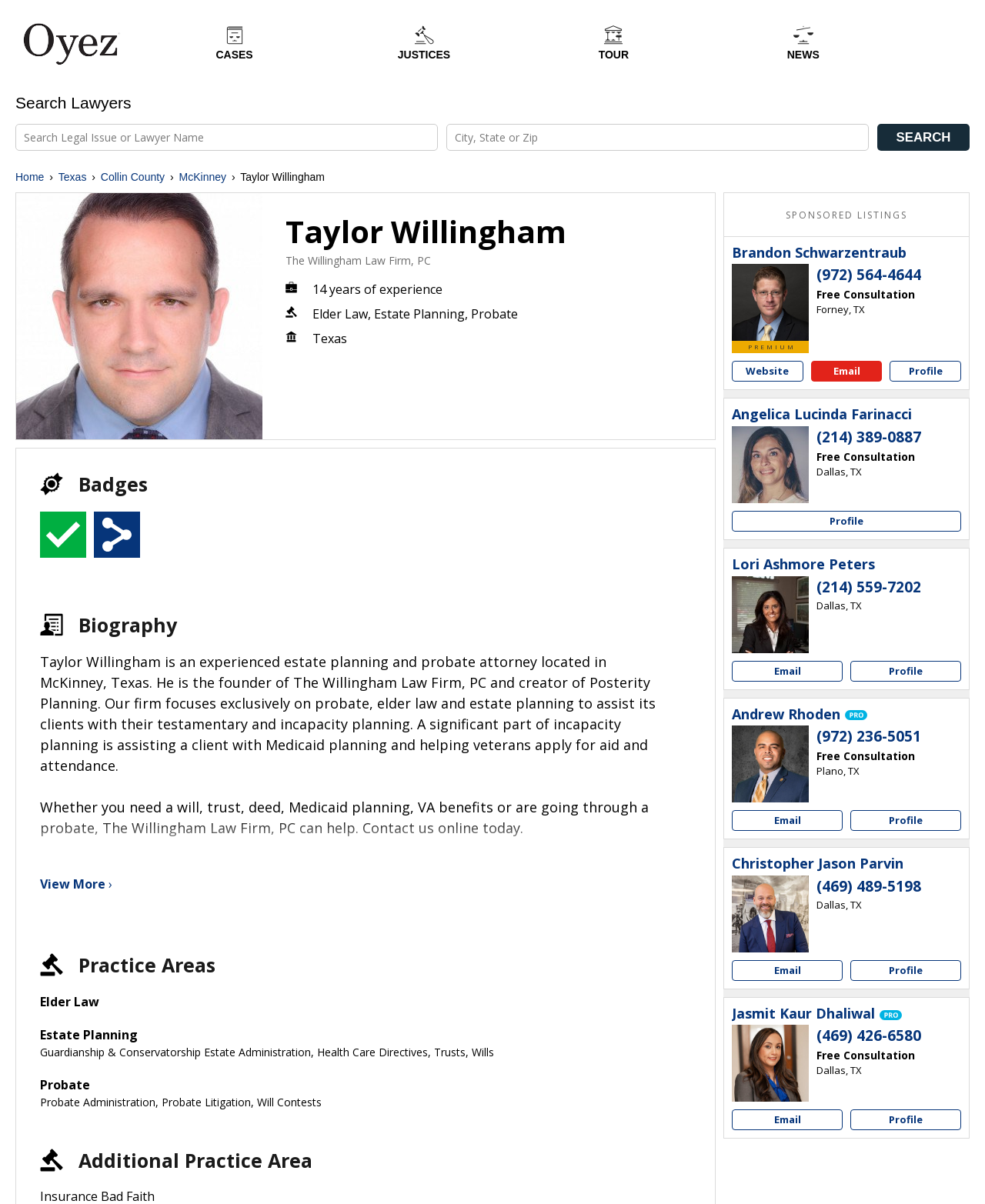Pinpoint the bounding box coordinates for the area that should be clicked to perform the following instruction: "View the 'Fairies, Flowers, & Fruit' post".

None